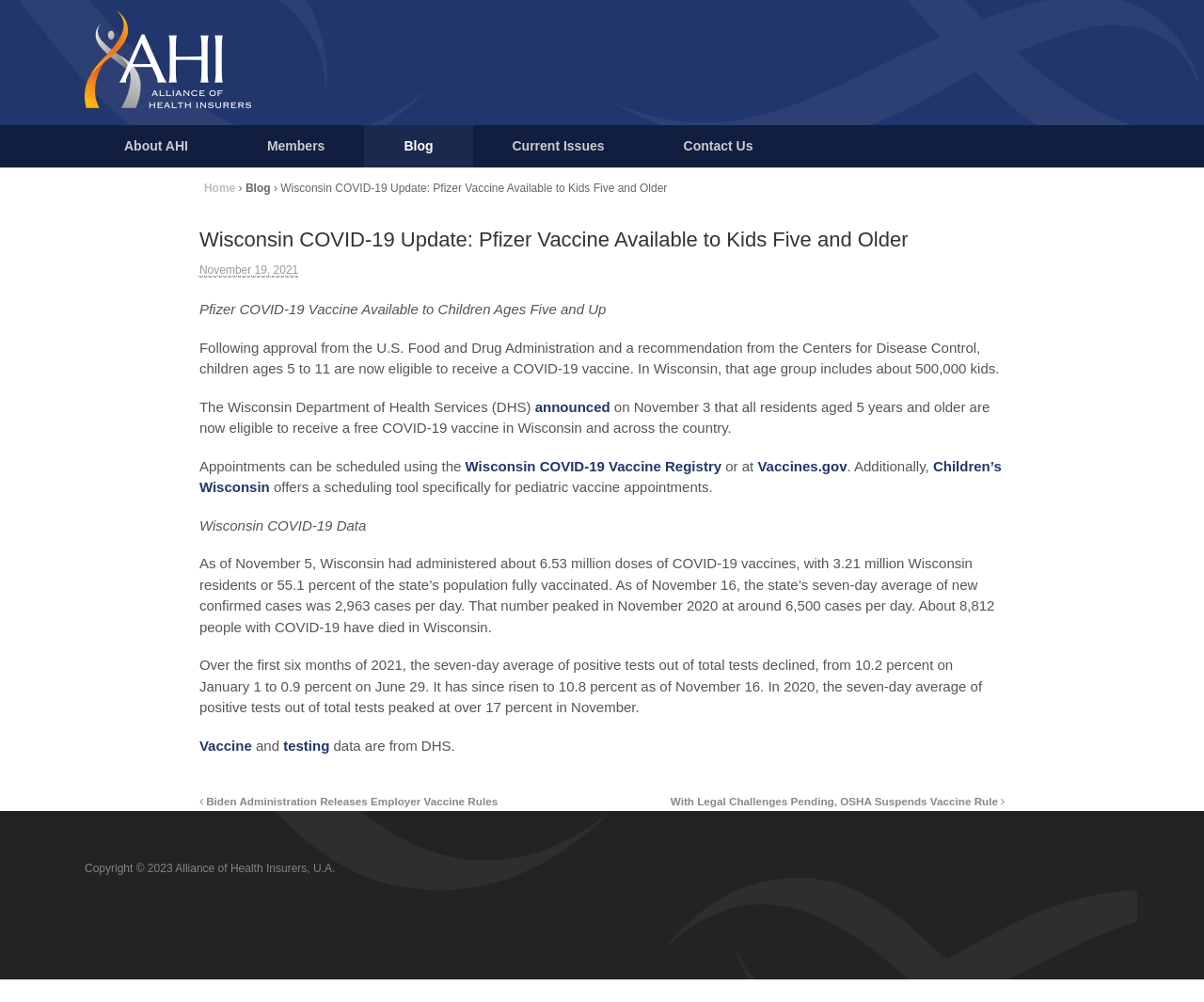What is the percentage of Wisconsin residents fully vaccinated?
Based on the image, answer the question with as much detail as possible.

The webpage states that 'as of November 5, Wisconsin had administered about 6.53 million doses of COVID-19 vaccines, with 3.21 million Wisconsin residents or 55.1 percent of the state’s population fully vaccinated.'